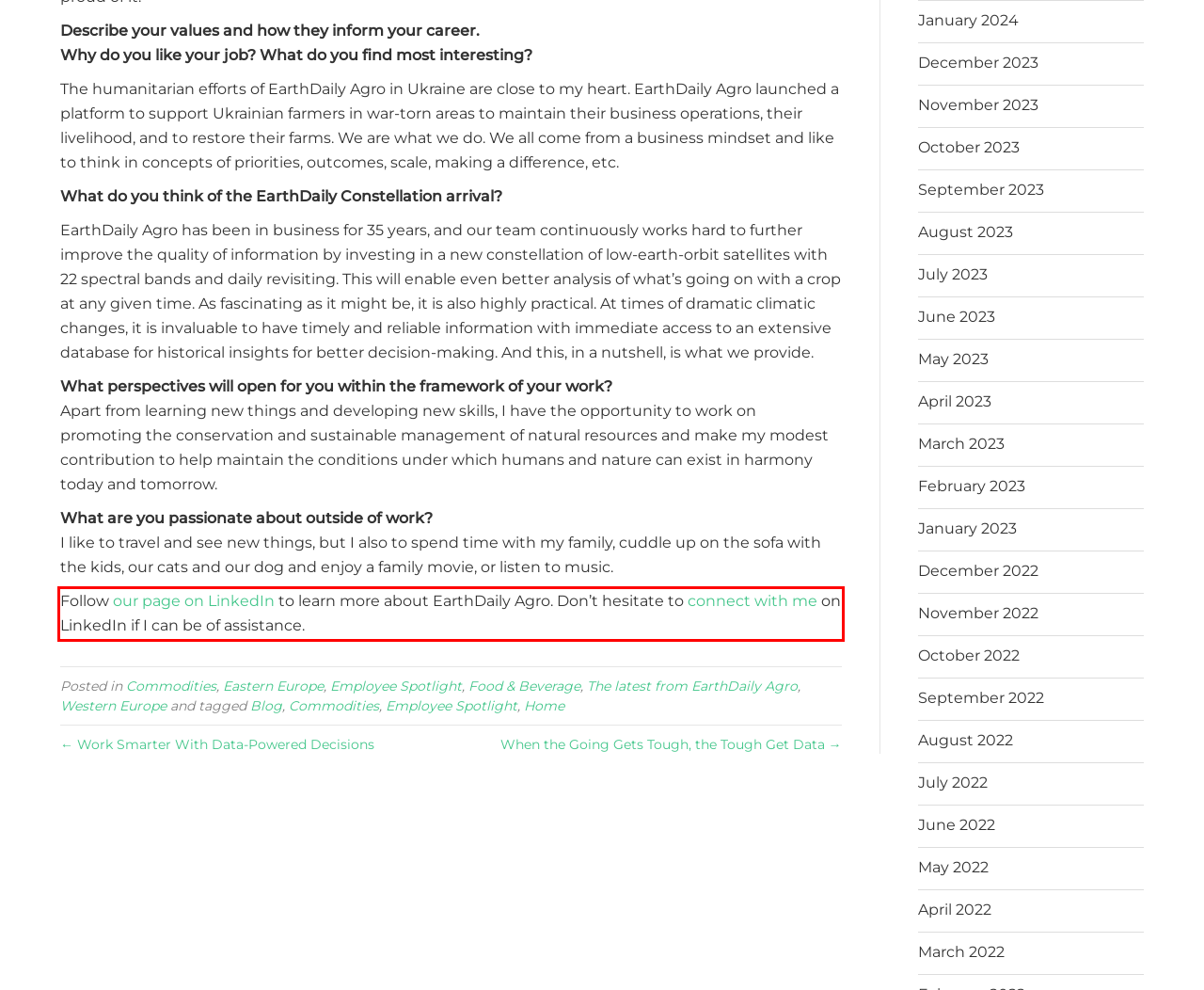You are provided with a screenshot of a webpage that includes a red bounding box. Extract and generate the text content found within the red bounding box.

Follow our page on LinkedIn to learn more about EarthDaily Agro. Don’t hesitate to connect with me on LinkedIn if I can be of assistance.